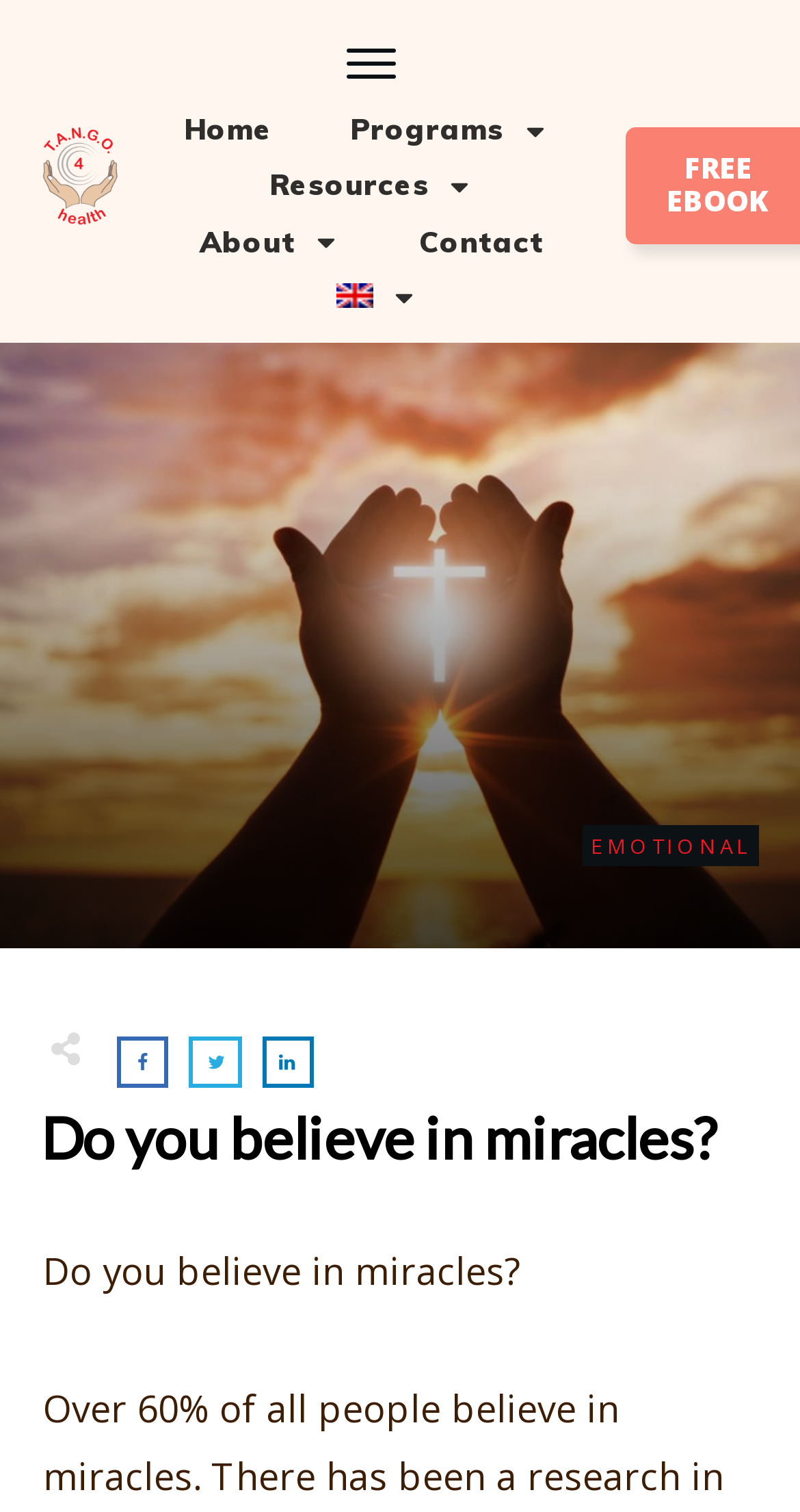Please identify the bounding box coordinates for the region that you need to click to follow this instruction: "Click the logo".

[0.051, 0.082, 0.148, 0.149]